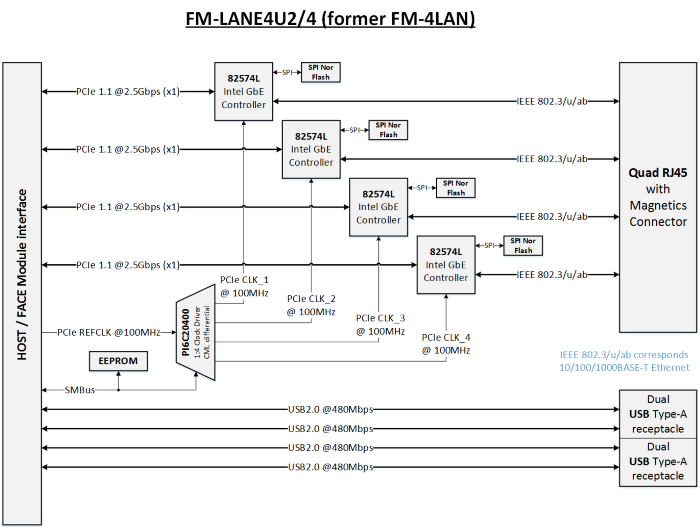What is the data rate supported by USB 2.0 ports?
Examine the screenshot and reply with a single word or phrase.

480 Mbps